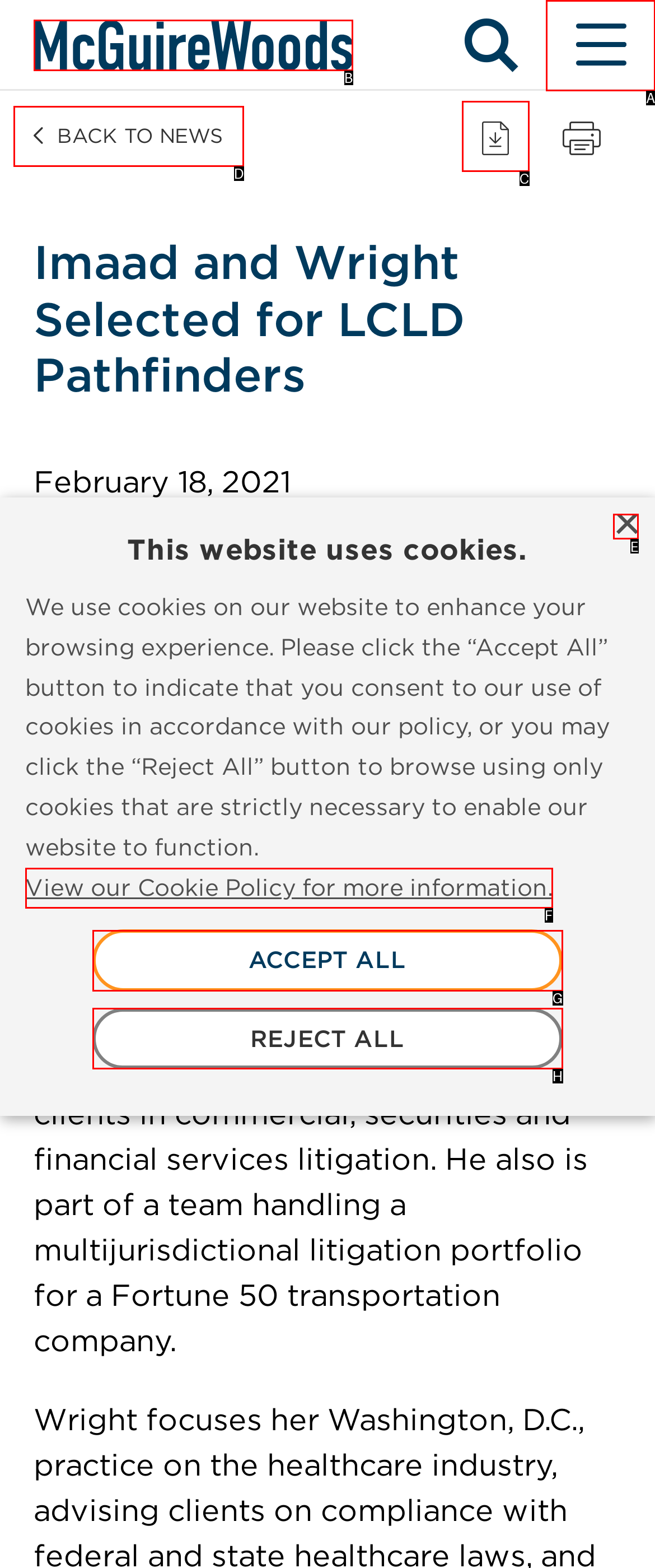Determine the HTML element that aligns with the description: Save current page as PDF
Answer by stating the letter of the appropriate option from the available choices.

C